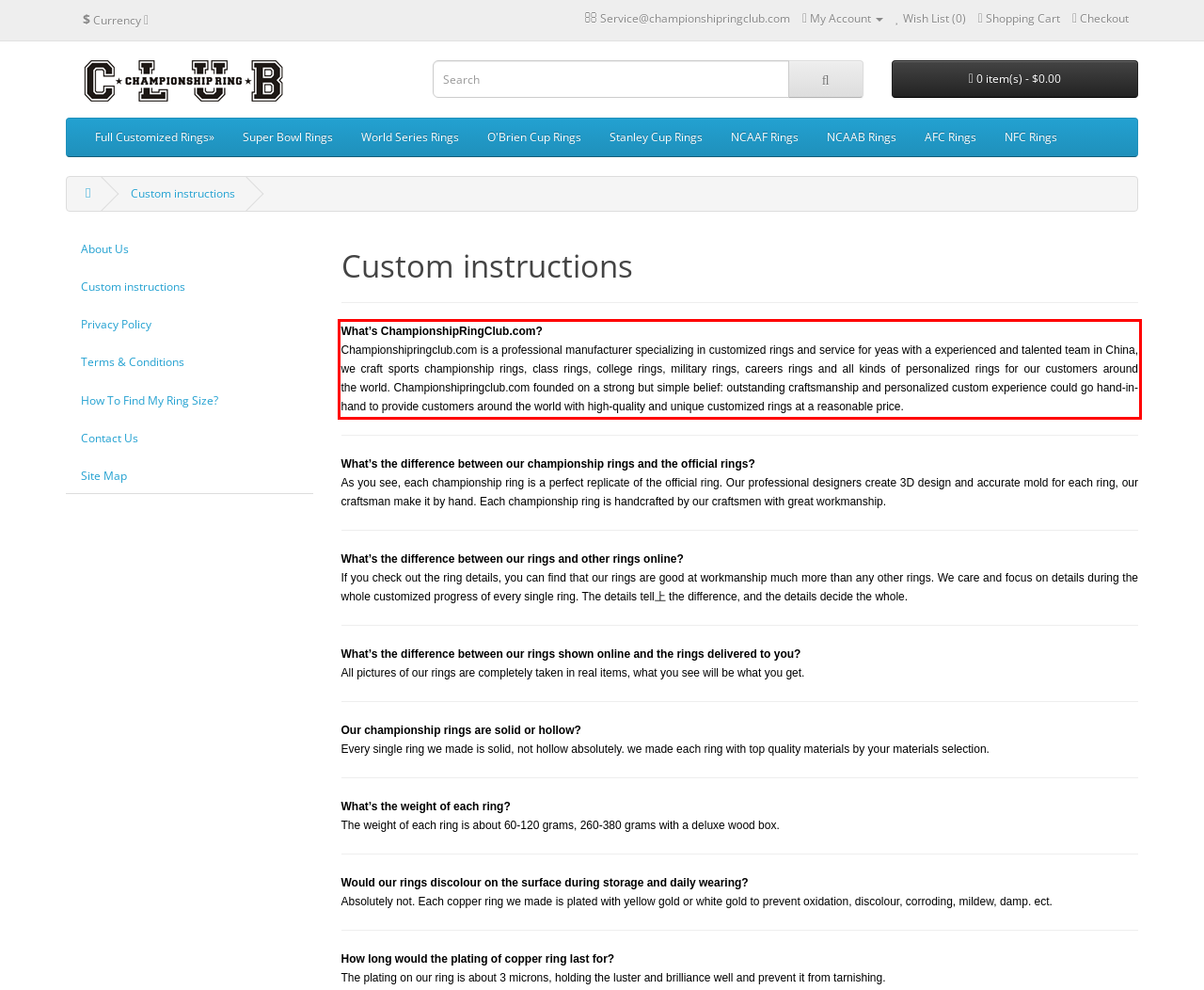Given a screenshot of a webpage, locate the red bounding box and extract the text it encloses.

What’s ChampionshipRingClub.com? Championshipringclub.com is a professional manufacturer specializing in customized rings and service for yeas with a experienced and talented team in China, we craft sports championship rings, class rings, college rings, military rings, careers rings and all kinds of personalized rings for our customers around the world. Championshipringclub.com founded on a strong but simple belief: outstanding craftsmanship and personalized custom experience could go hand-in-hand to provide customers around the world with high-quality and unique customized rings at a reasonable price.